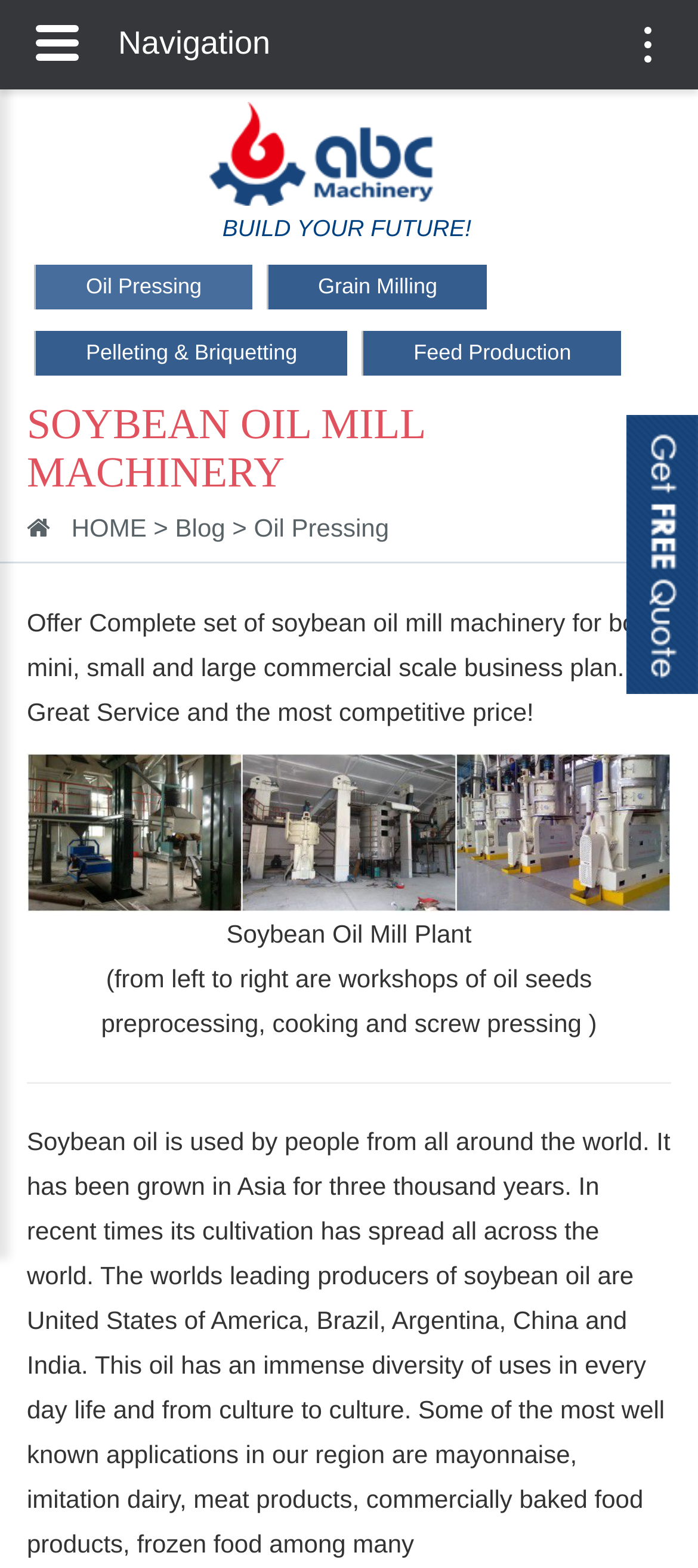Indicate the bounding box coordinates of the element that needs to be clicked to satisfy the following instruction: "Toggle navigation". The coordinates should be four float numbers between 0 and 1, i.e., [left, top, right, bottom].

[0.895, 0.006, 0.962, 0.051]